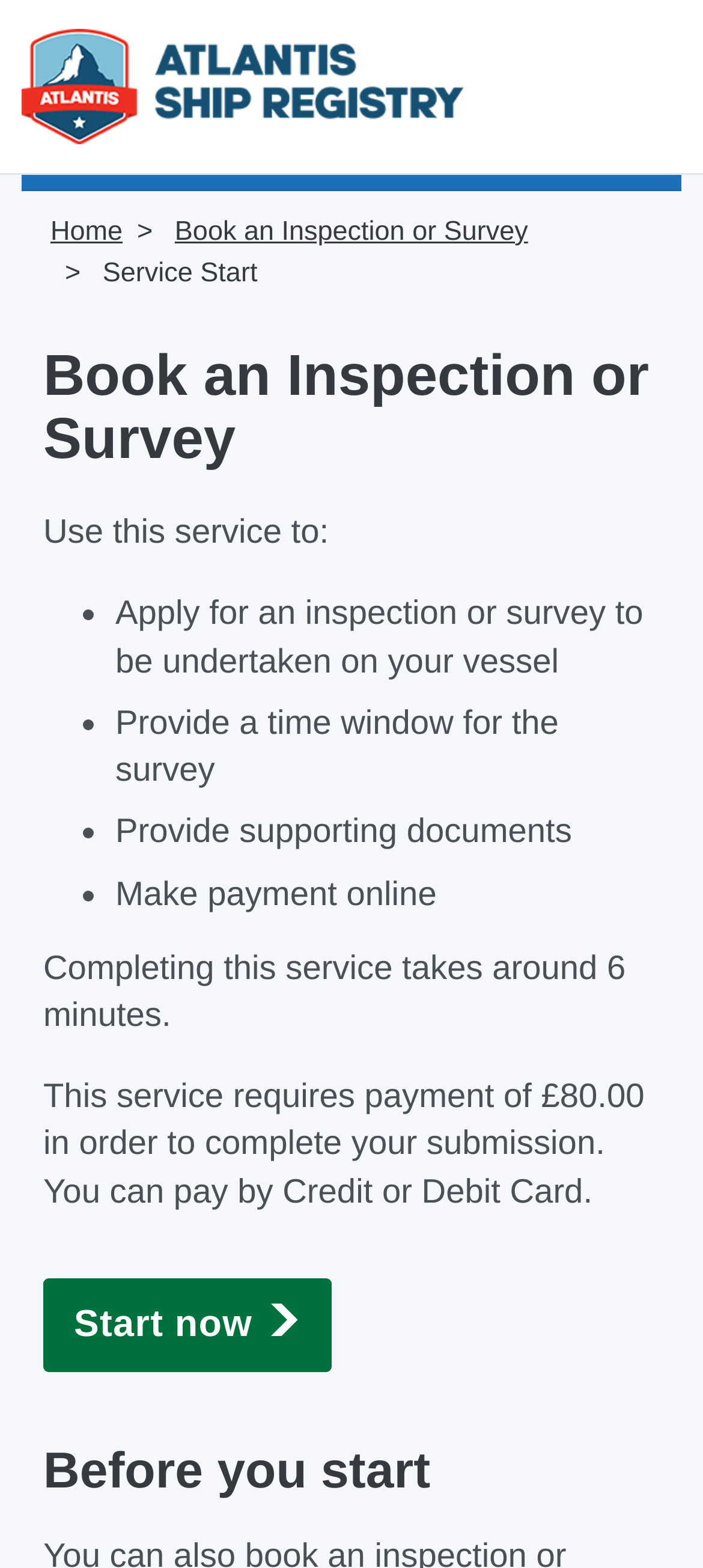Using the details in the image, give a detailed response to the question below:
What is the payment method for this service?

The webpage states that the service requires payment of £80.00, and users can pay by Credit or Debit Card, as mentioned in the static text 'You can pay by Credit or Debit Card.' This information is provided to inform users about the available payment options.